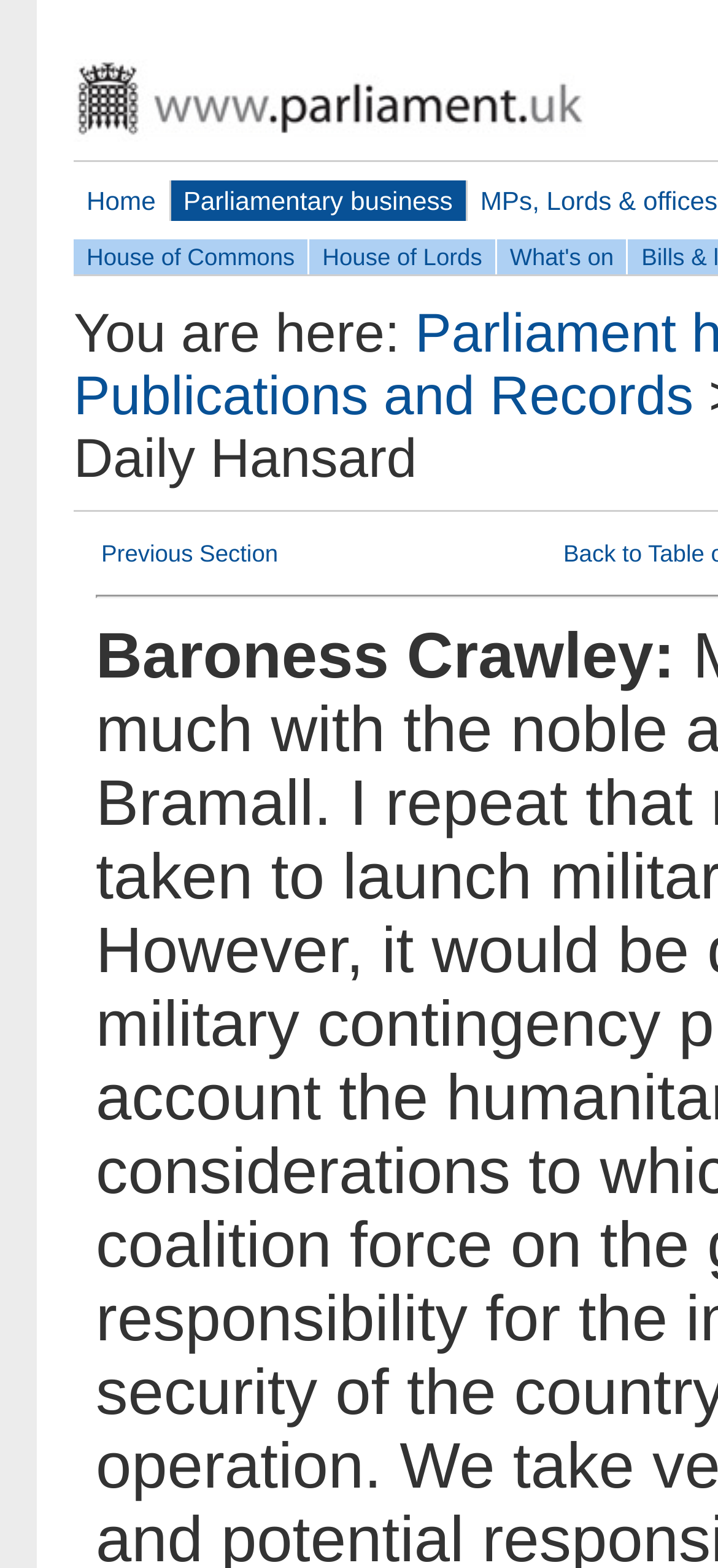Based on the element description aria-label="Hacker News", identify the bounding box of the UI element in the given webpage screenshot. The coordinates should be in the format (top-left x, top-left y, bottom-right x, bottom-right y) and must be between 0 and 1.

None